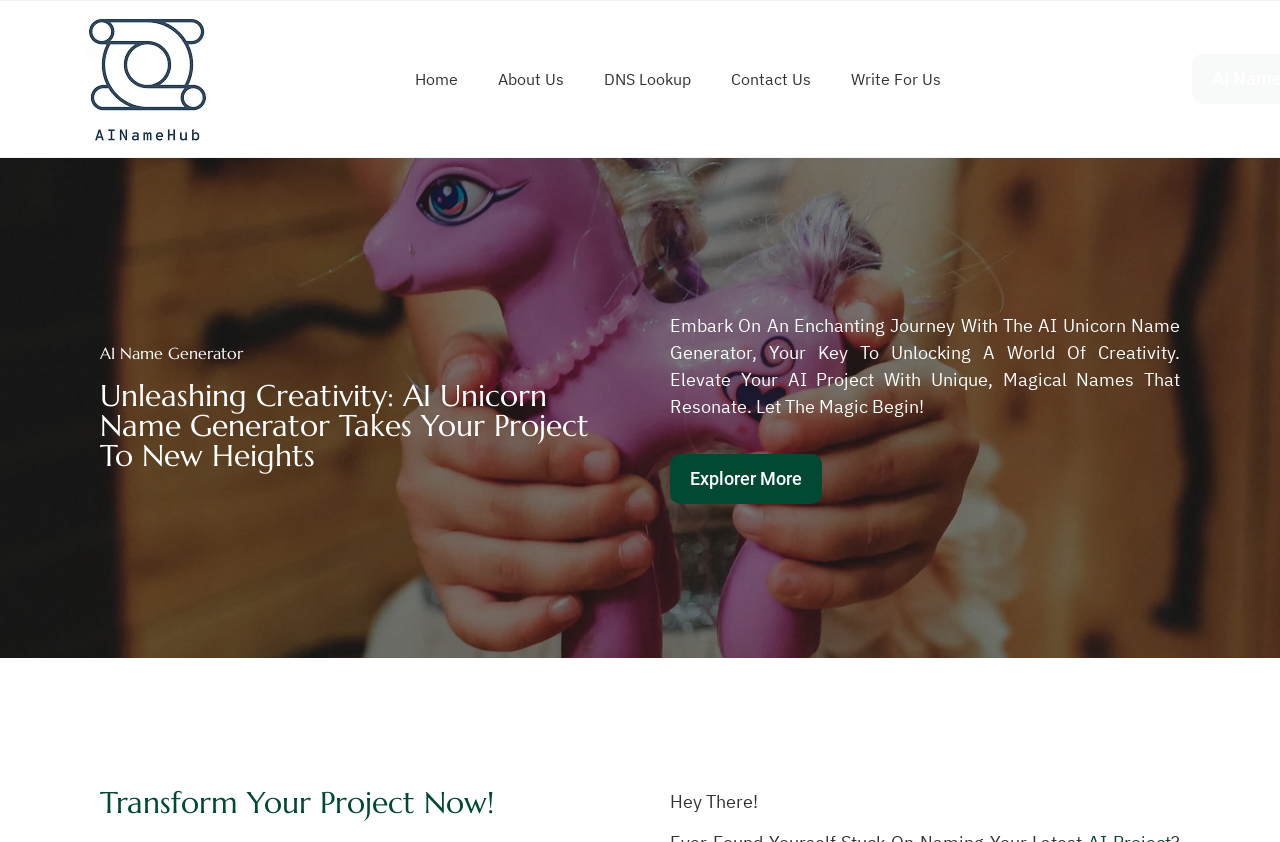What is the purpose of this webpage?
Refer to the image and provide a thorough answer to the question.

Based on the webpage's content, it appears to be a tool for generating unique and magical names for AI projects. The headings and static text suggest that the webpage is designed to help users elevate their projects with creative and enchanting names.